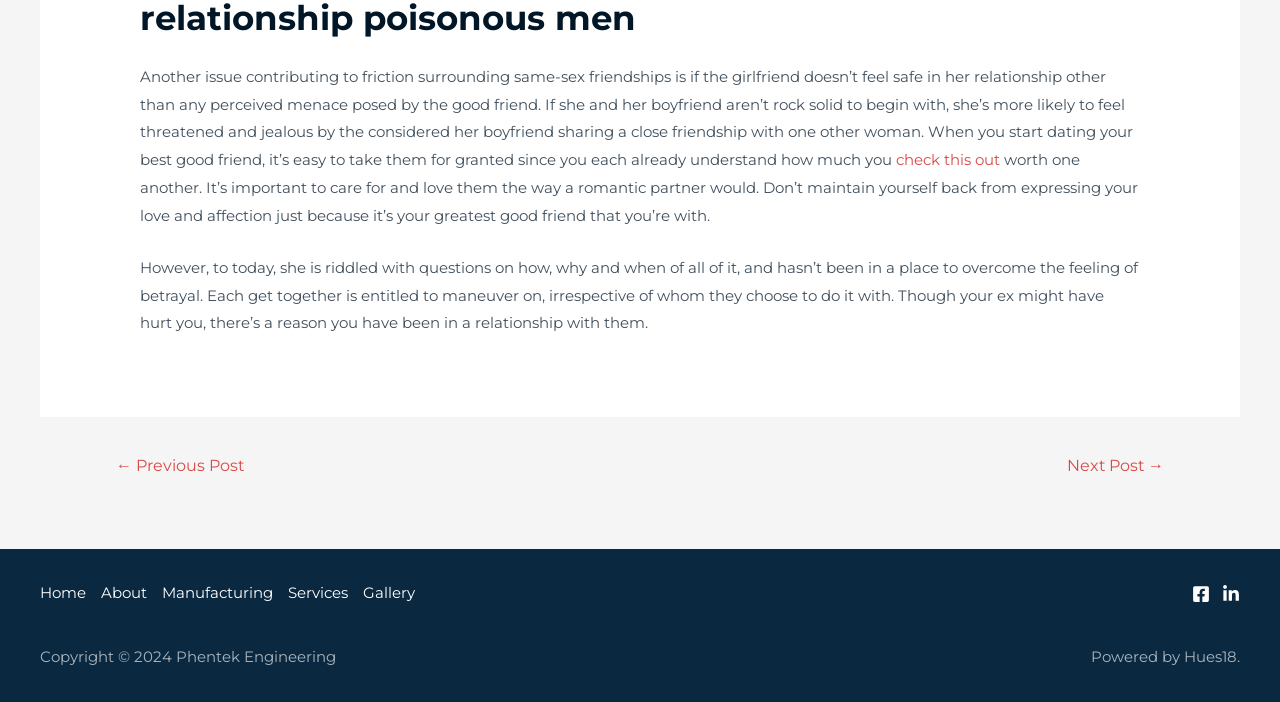Determine the coordinates of the bounding box that should be clicked to complete the instruction: "go to the next post". The coordinates should be represented by four float numbers between 0 and 1: [left, top, right, bottom].

[0.815, 0.64, 0.928, 0.693]